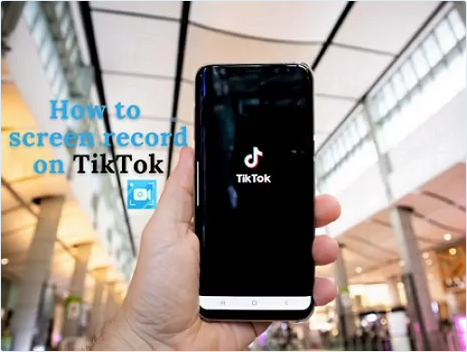Generate an in-depth description of the visual content.

The image showcases a hand holding a smartphone, prominently displaying the TikTok logo on its screen. In the background, a modern interior environment can be seen, likely in a public space like a mall or airport, featuring large windows and a bright, spacious atmosphere. Accompanying the visual is the text "How to screen record on TikTok," along with an icon representing screen recording. This image serves as a guide for users interested in learning the process of screen recording their TikTok experiences, highlighting the app's popularity and the ease of capturing video content.